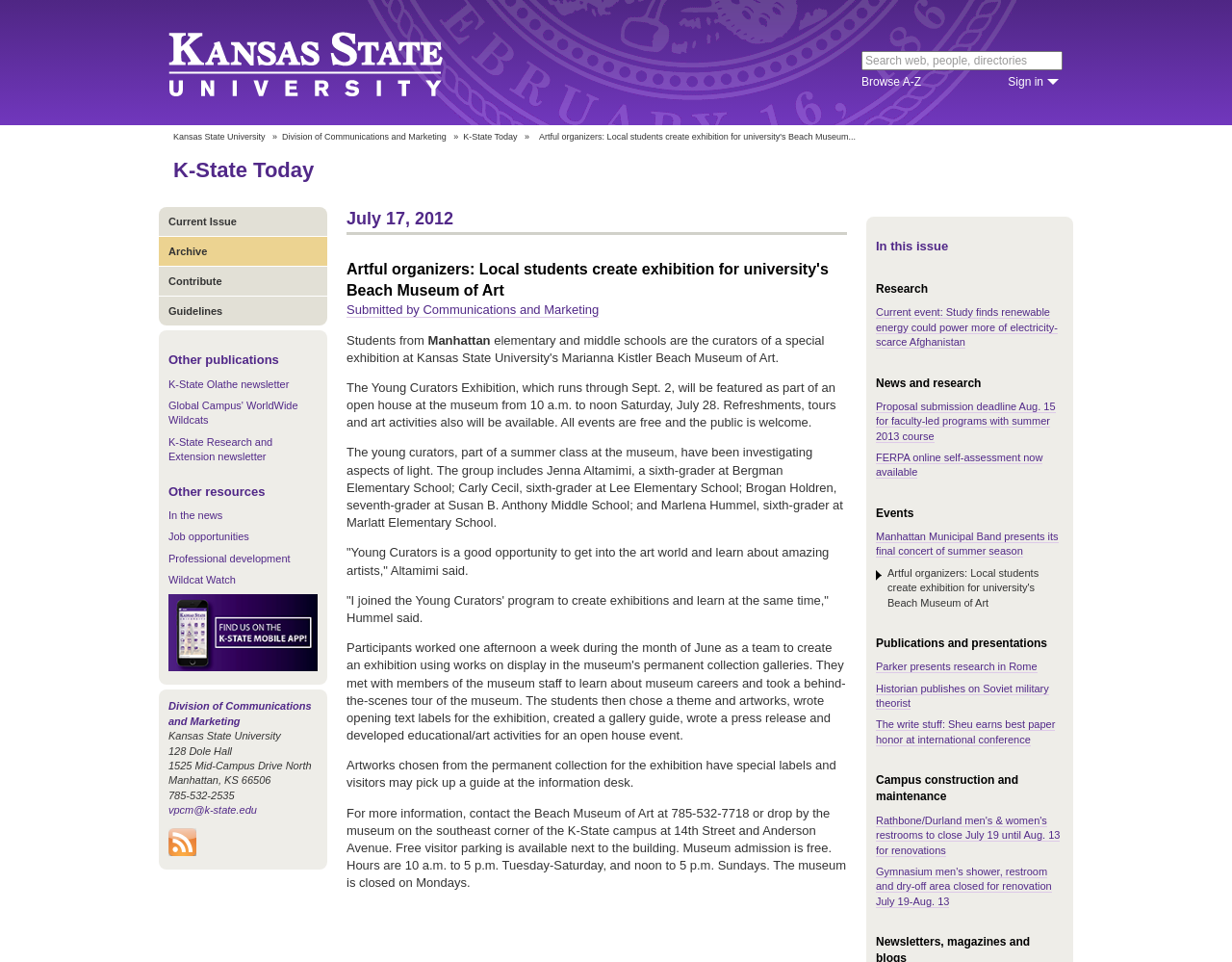What is the topic of the exhibition at the Beach Museum of Art?
Please provide a comprehensive answer to the question based on the webpage screenshot.

I found the answer by reading the text 'The young curators, part of a summer class at the museum, have been investigating aspects of light.' which describes the exhibition.